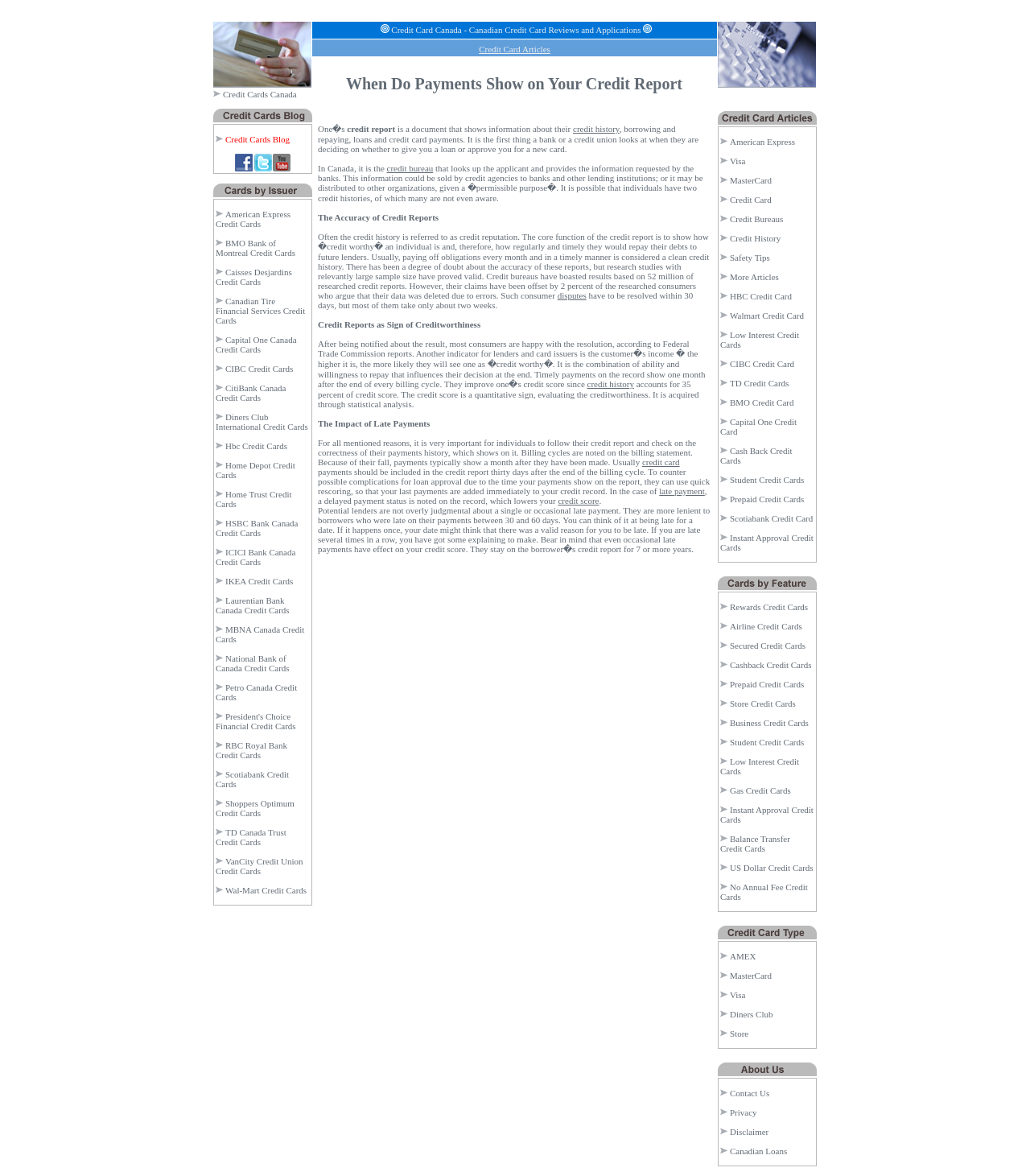Look at the image and give a detailed response to the following question: What is the main topic of this webpage?

Based on the links and images on the webpage, it appears to be a webpage about credit cards in Canada, providing information on different credit card options and their respective banks.